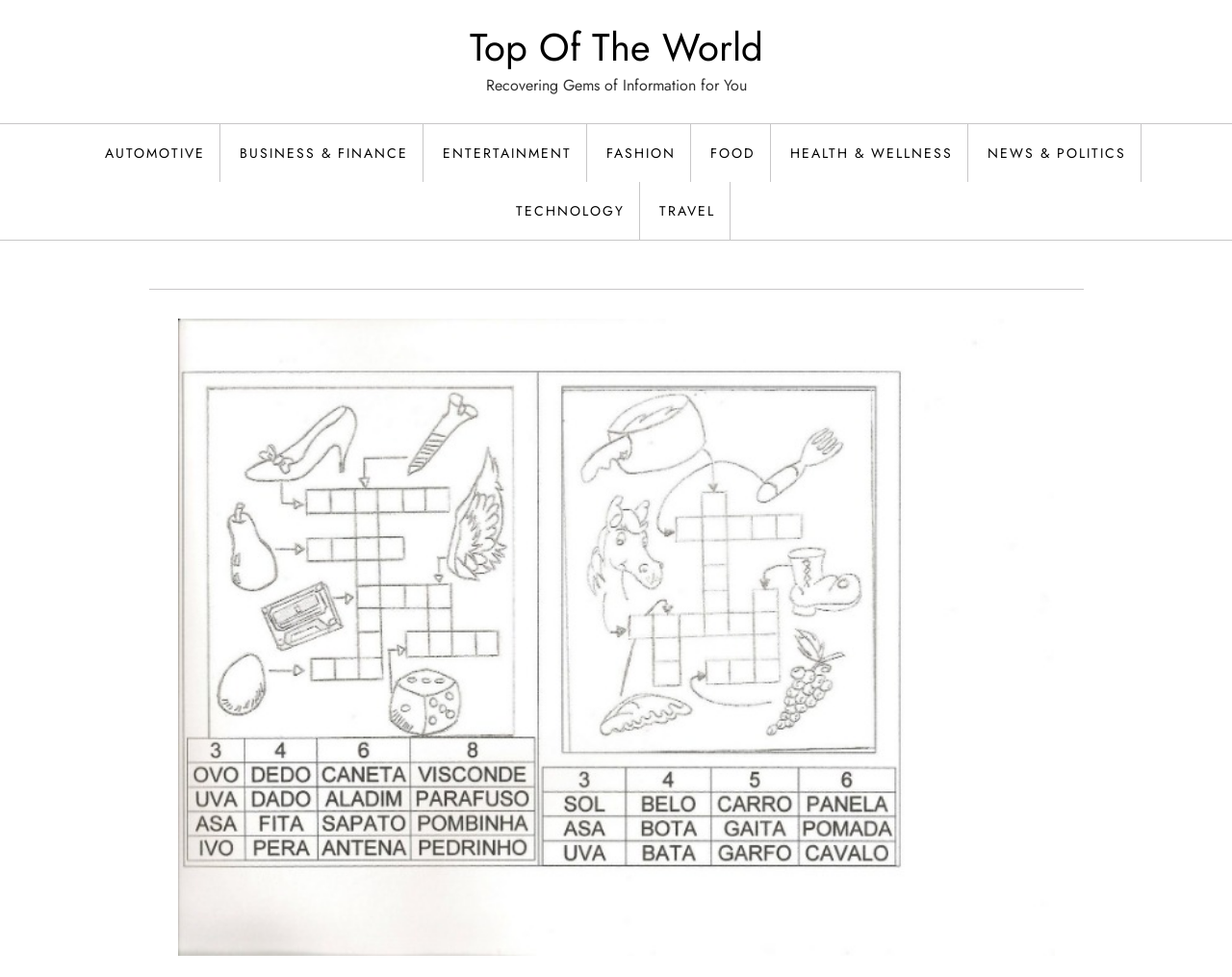Please specify the bounding box coordinates for the clickable region that will help you carry out the instruction: "Click on AUTOMOTIVE".

[0.073, 0.127, 0.179, 0.186]